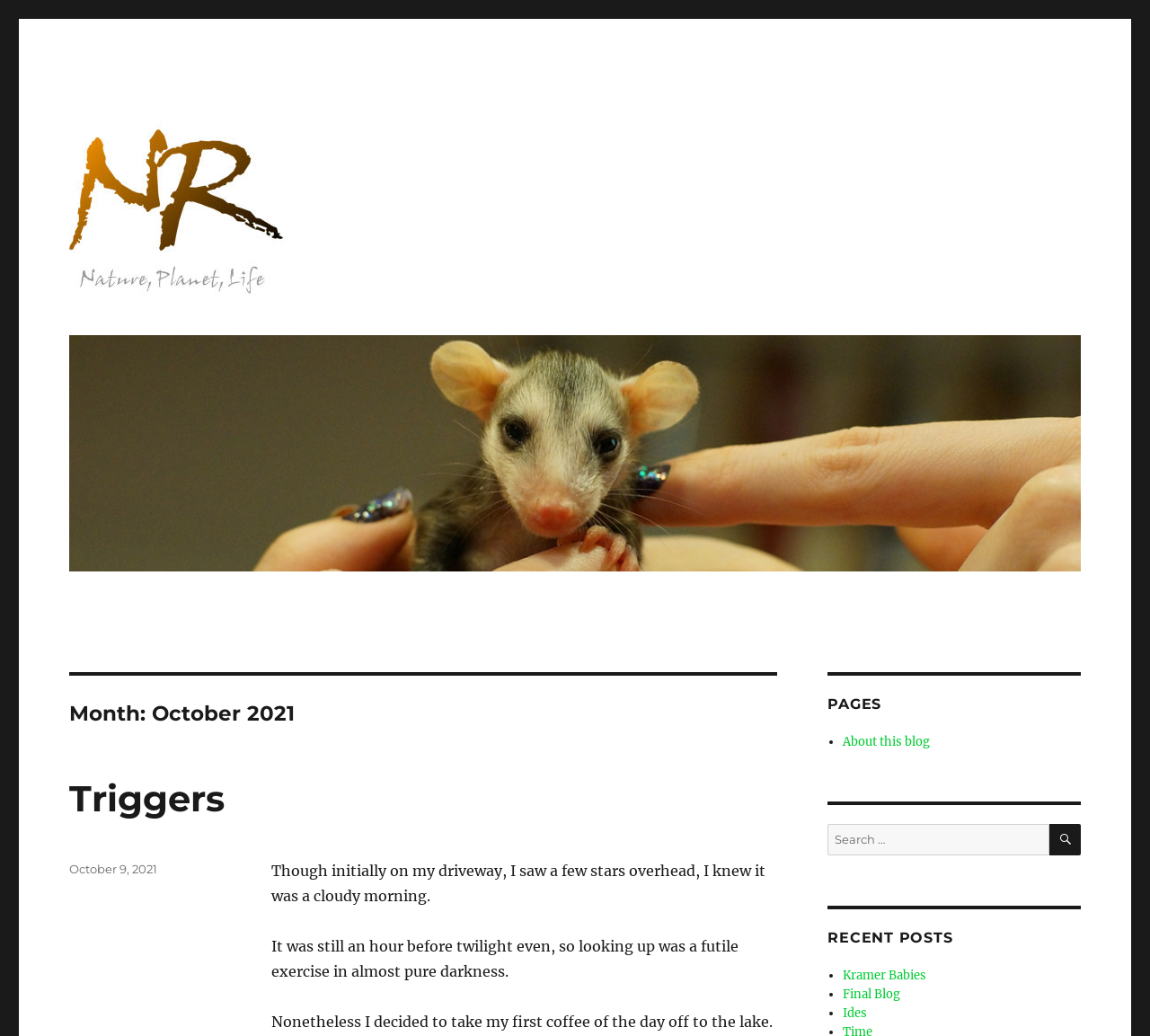Using details from the image, please answer the following question comprehensively:
What is the date of the post?

The date of the post can be found in the footer section of the webpage, where it is written as 'Posted on October 9, 2021' in a link format.